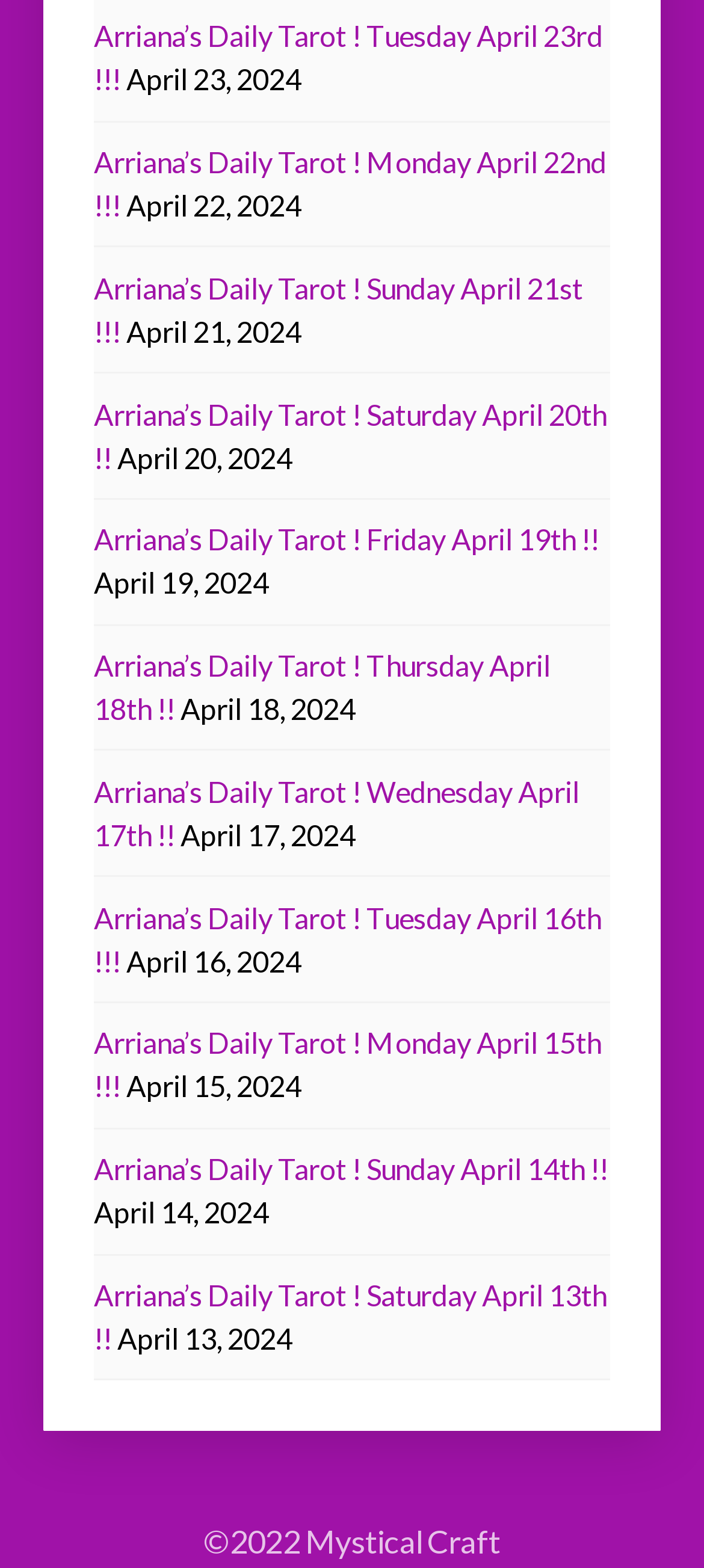Respond to the question below with a single word or phrase:
Who owns the copyright of this website?

Mystical Craft